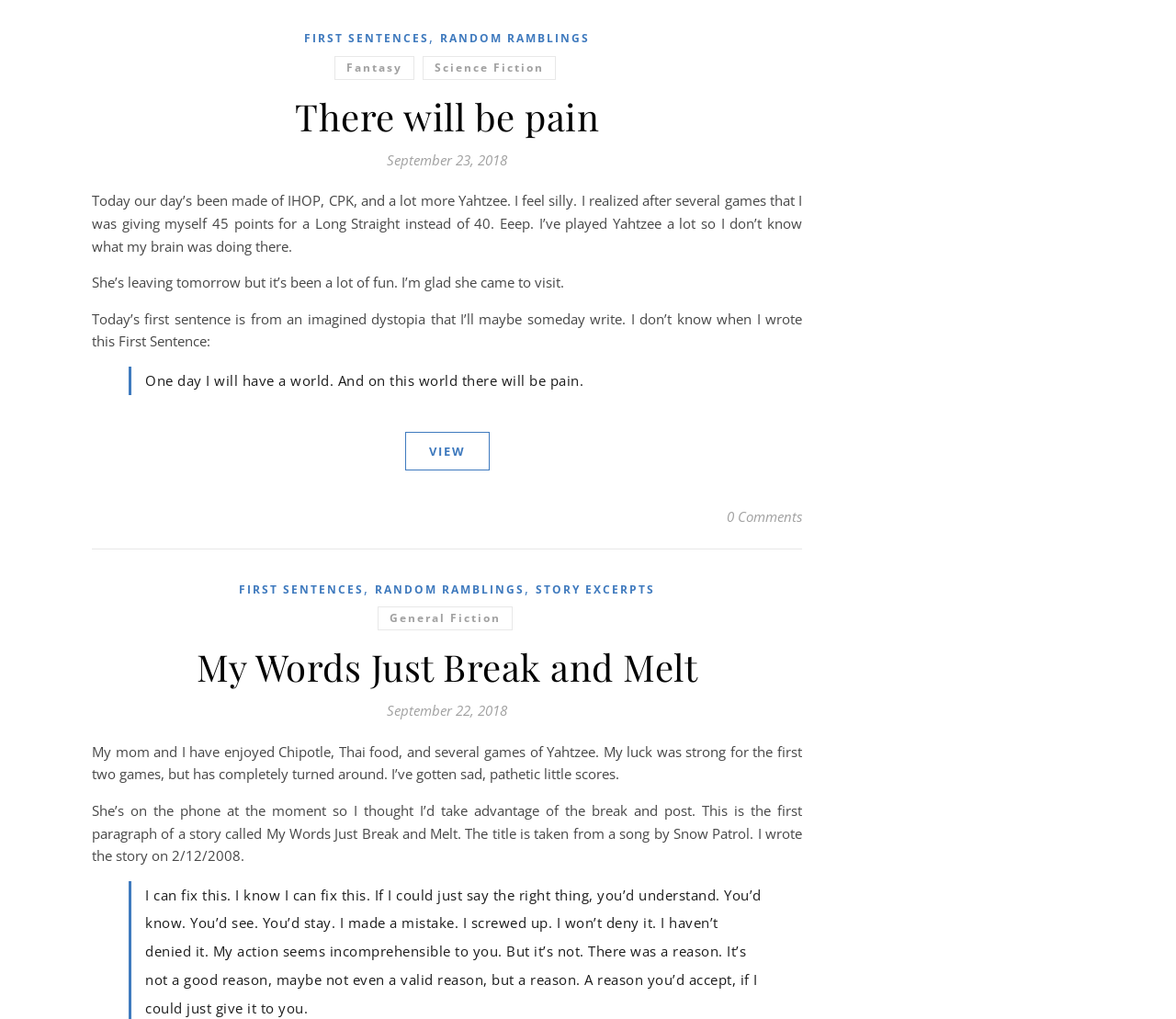What type of food is being enjoyed by the author and their mom?
Please provide a comprehensive answer to the question based on the webpage screenshot.

The author mentions enjoying Chipotle and Thai food with their mom, indicating that these are the types of food being enjoyed.